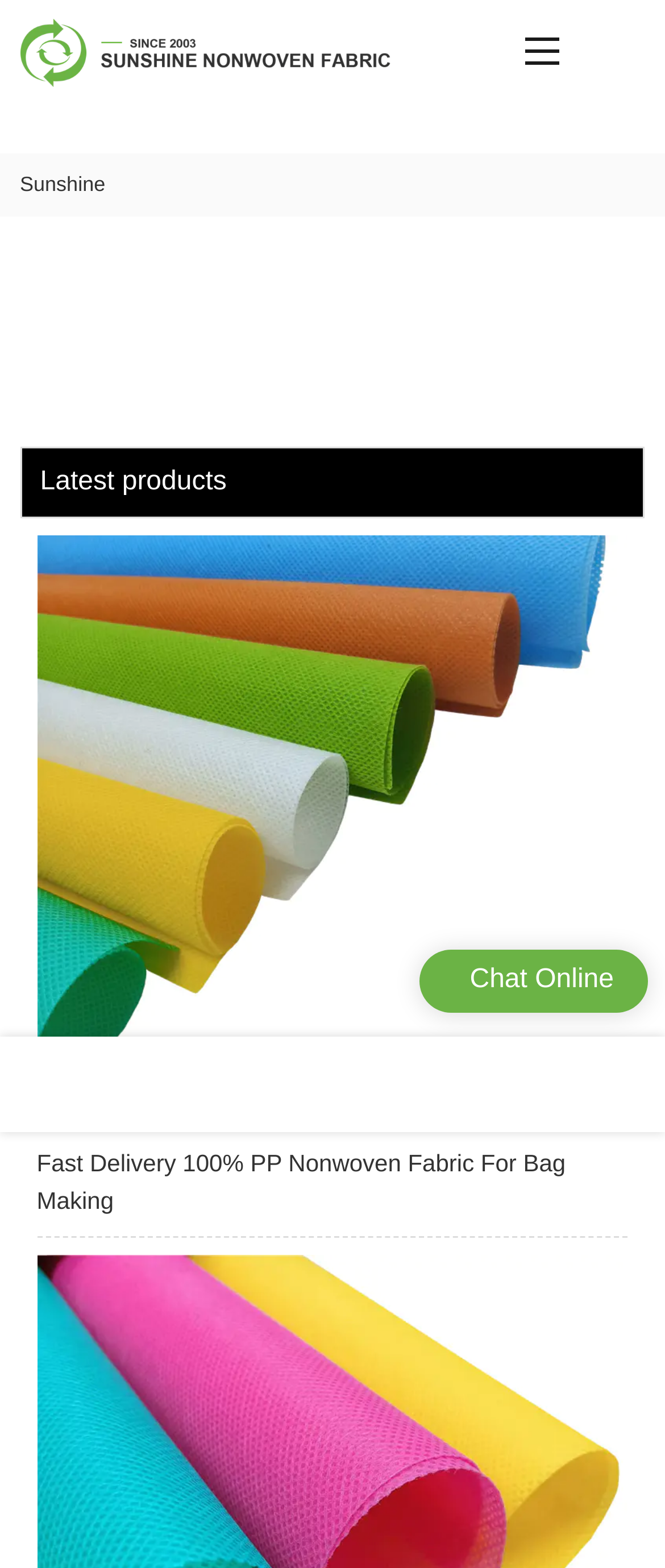Using the format (top-left x, top-left y, bottom-right x, bottom-right y), and given the element description, identify the bounding box coordinates within the screenshot: Toggle Menu

None